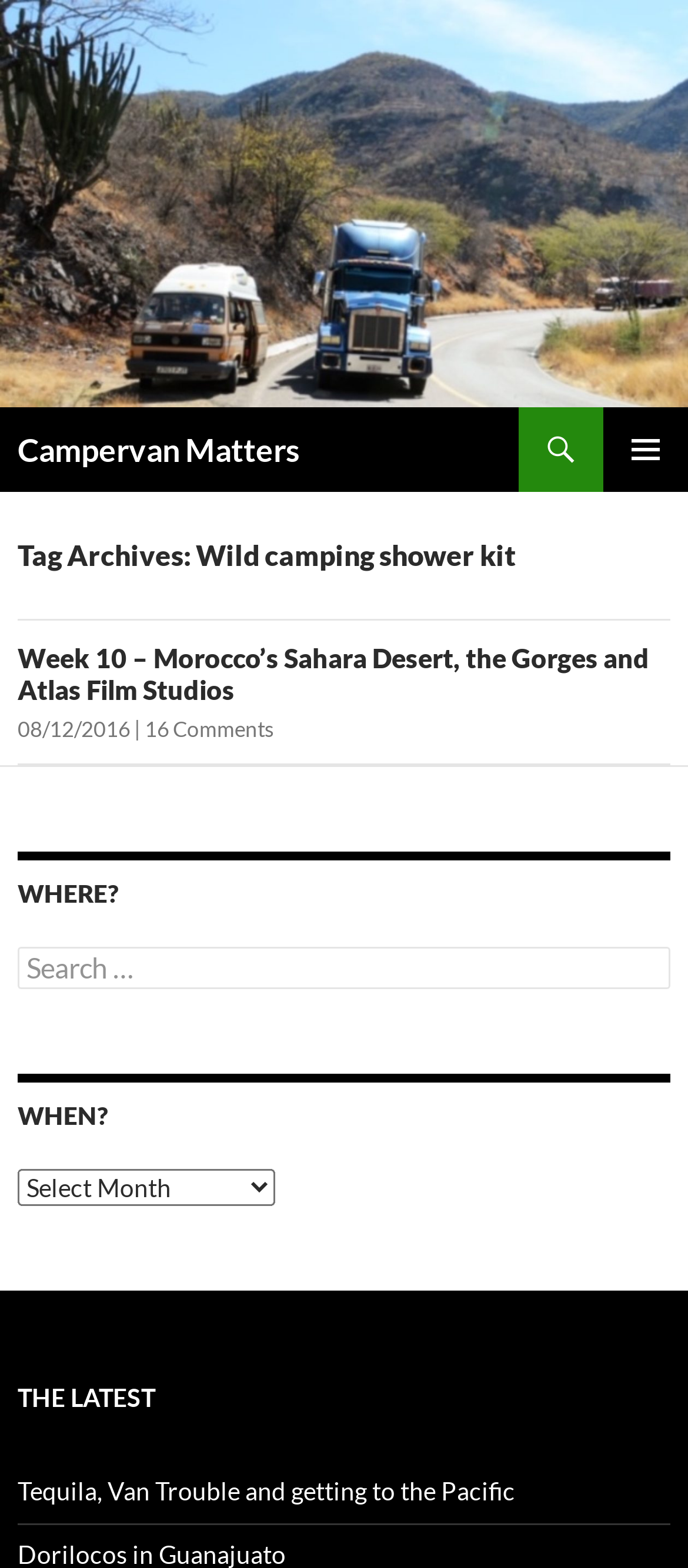What is the category of the article 'Week 10 – Morocco’s Sahara Desert, the Gorges and Atlas Film Studios'?
Carefully analyze the image and provide a thorough answer to the question.

I found the heading 'Tag Archives: Wild camping shower kit' above the article, which suggests that the article belongs to this category.